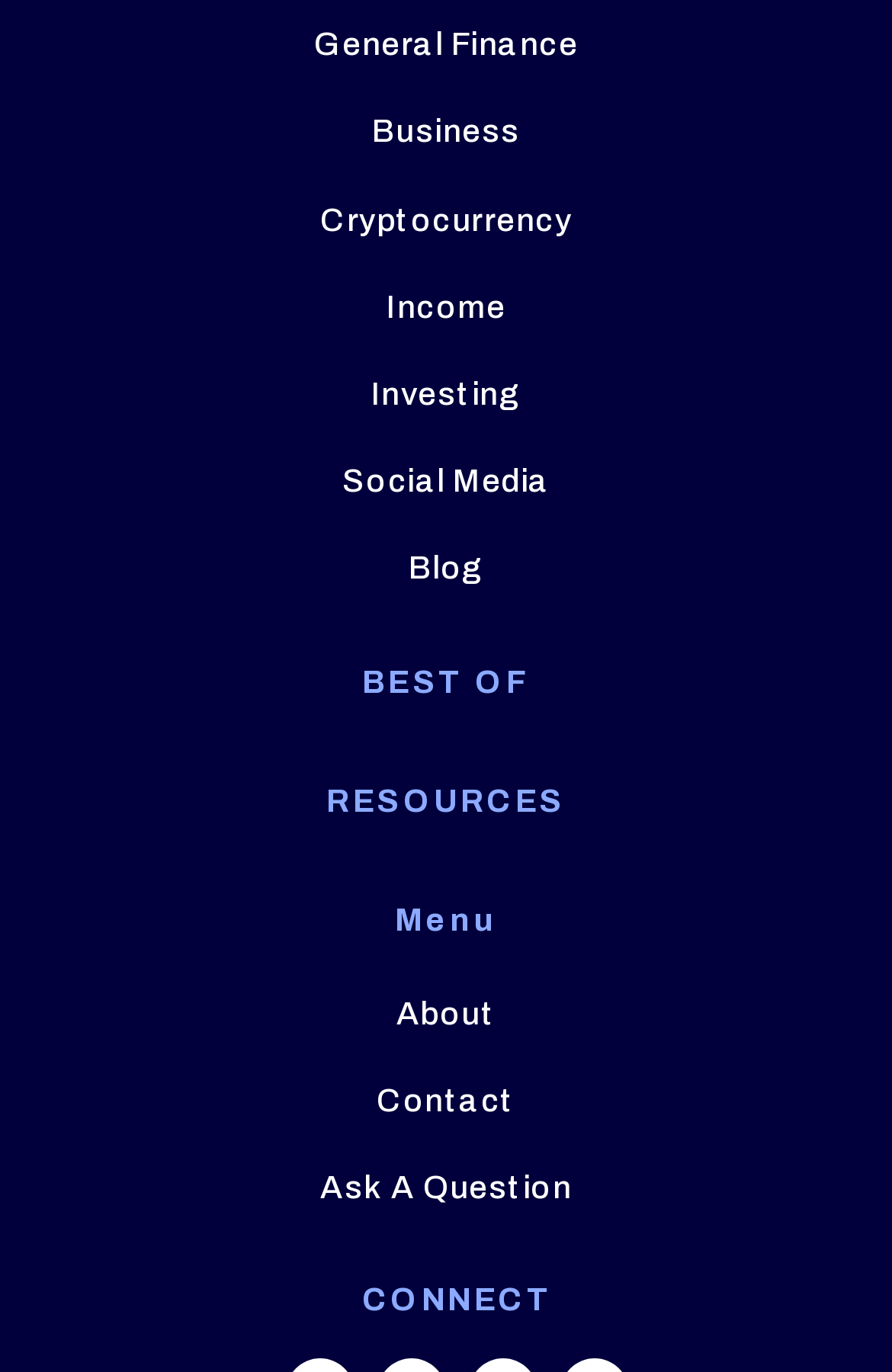Answer the question with a single word or phrase: 
What is the category below 'Business'?

Cryptocurrency